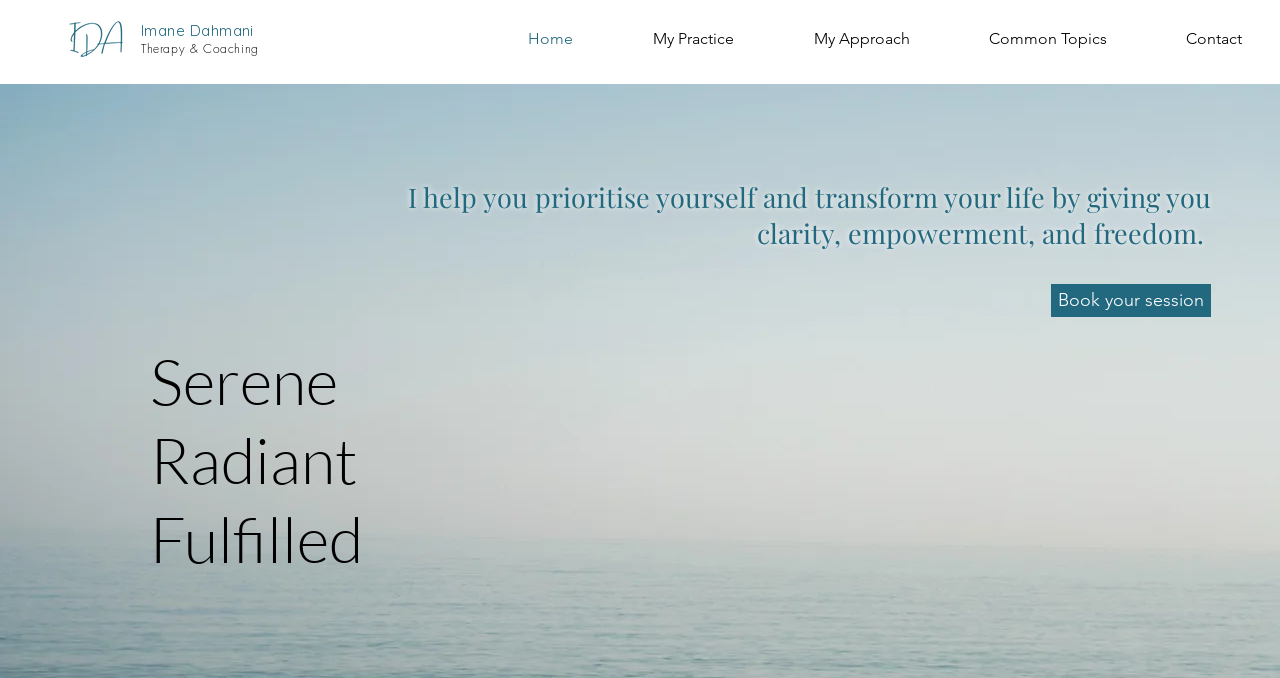Using the webpage screenshot, locate the HTML element that fits the following description and provide its bounding box: "Book your session".

[0.821, 0.419, 0.946, 0.468]